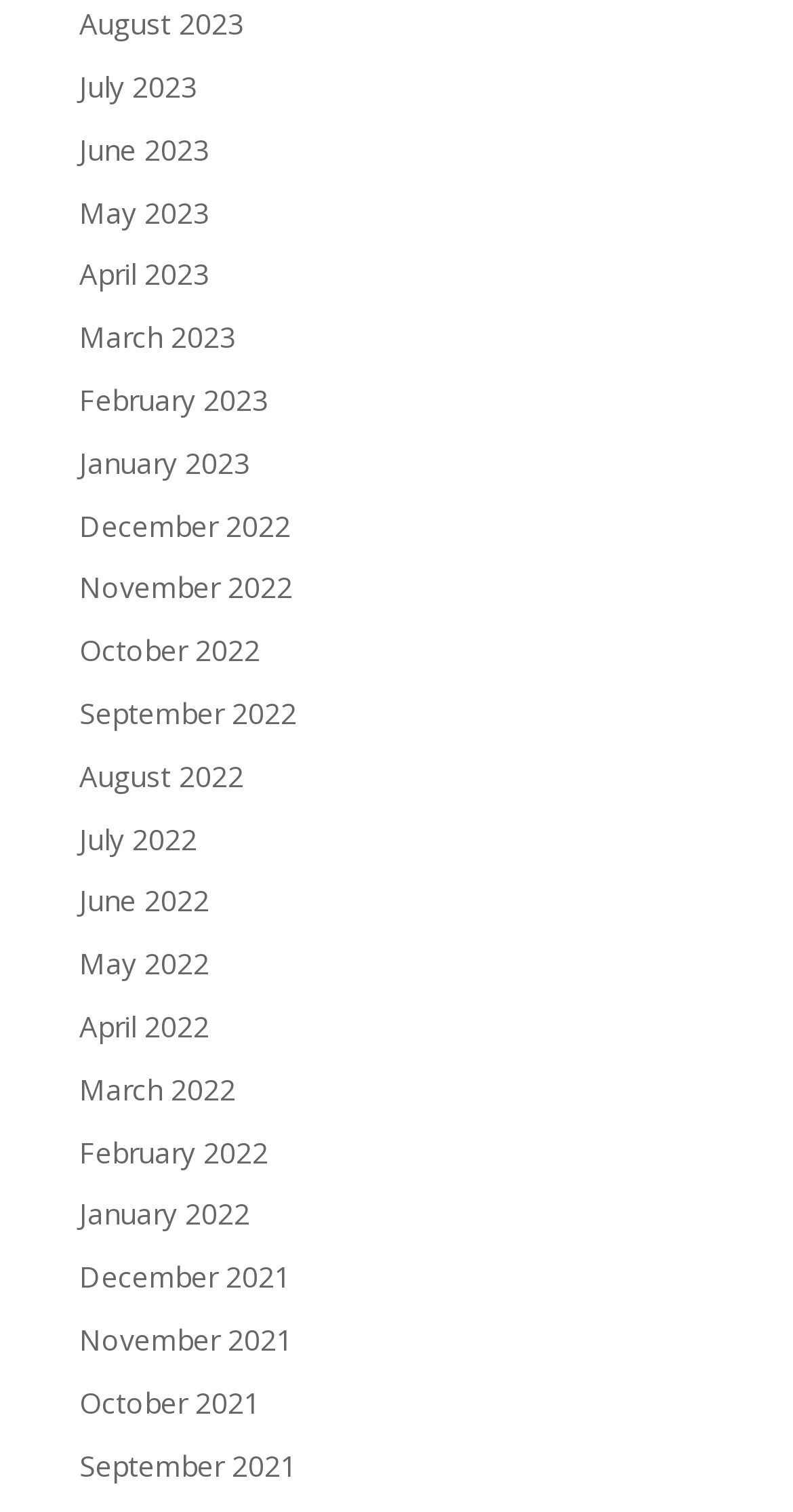Pinpoint the bounding box coordinates of the element that must be clicked to accomplish the following instruction: "view August 2023". The coordinates should be in the format of four float numbers between 0 and 1, i.e., [left, top, right, bottom].

[0.1, 0.003, 0.308, 0.029]